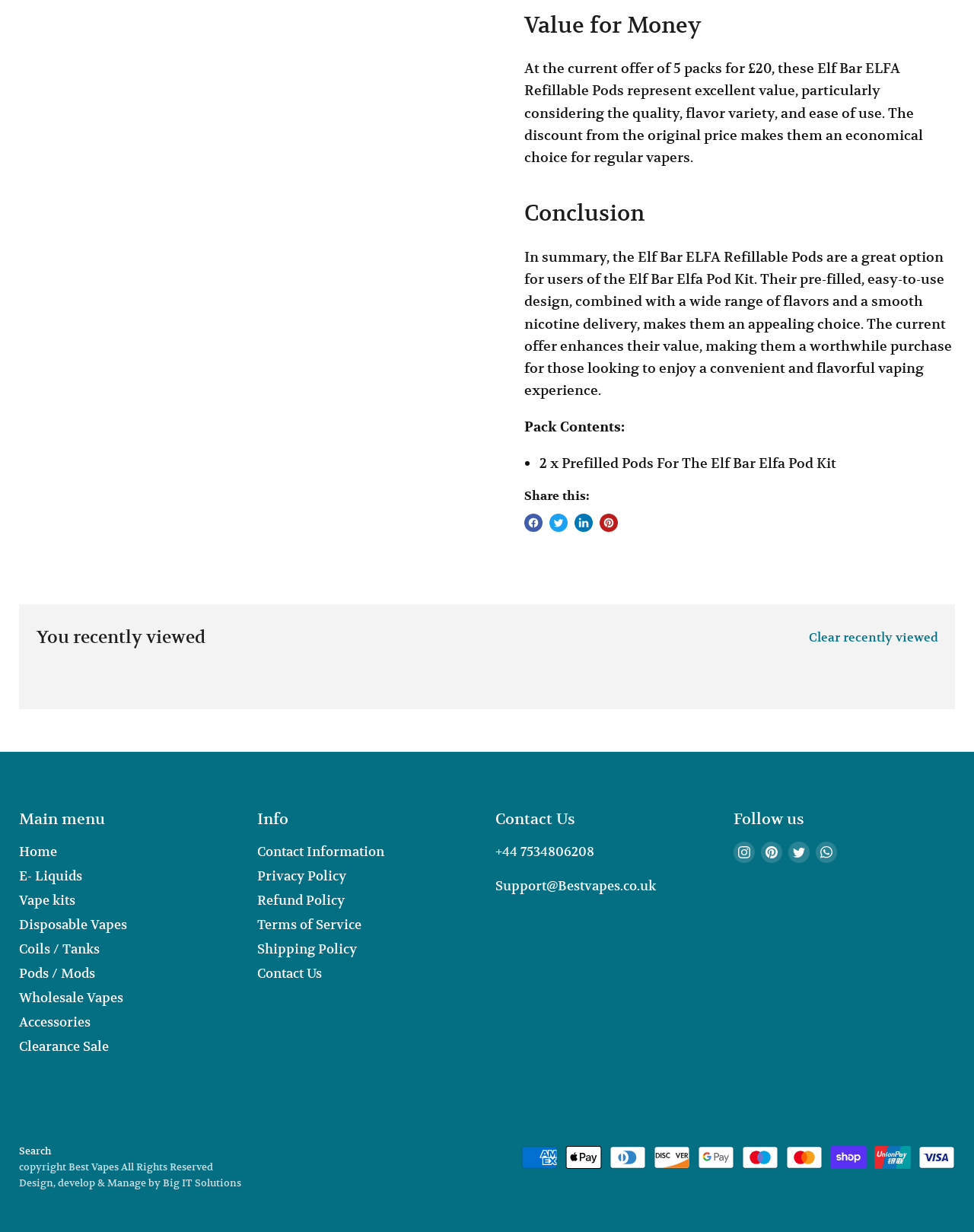Pinpoint the bounding box coordinates of the area that must be clicked to complete this instruction: "Share on Facebook".

[0.538, 0.417, 0.557, 0.432]